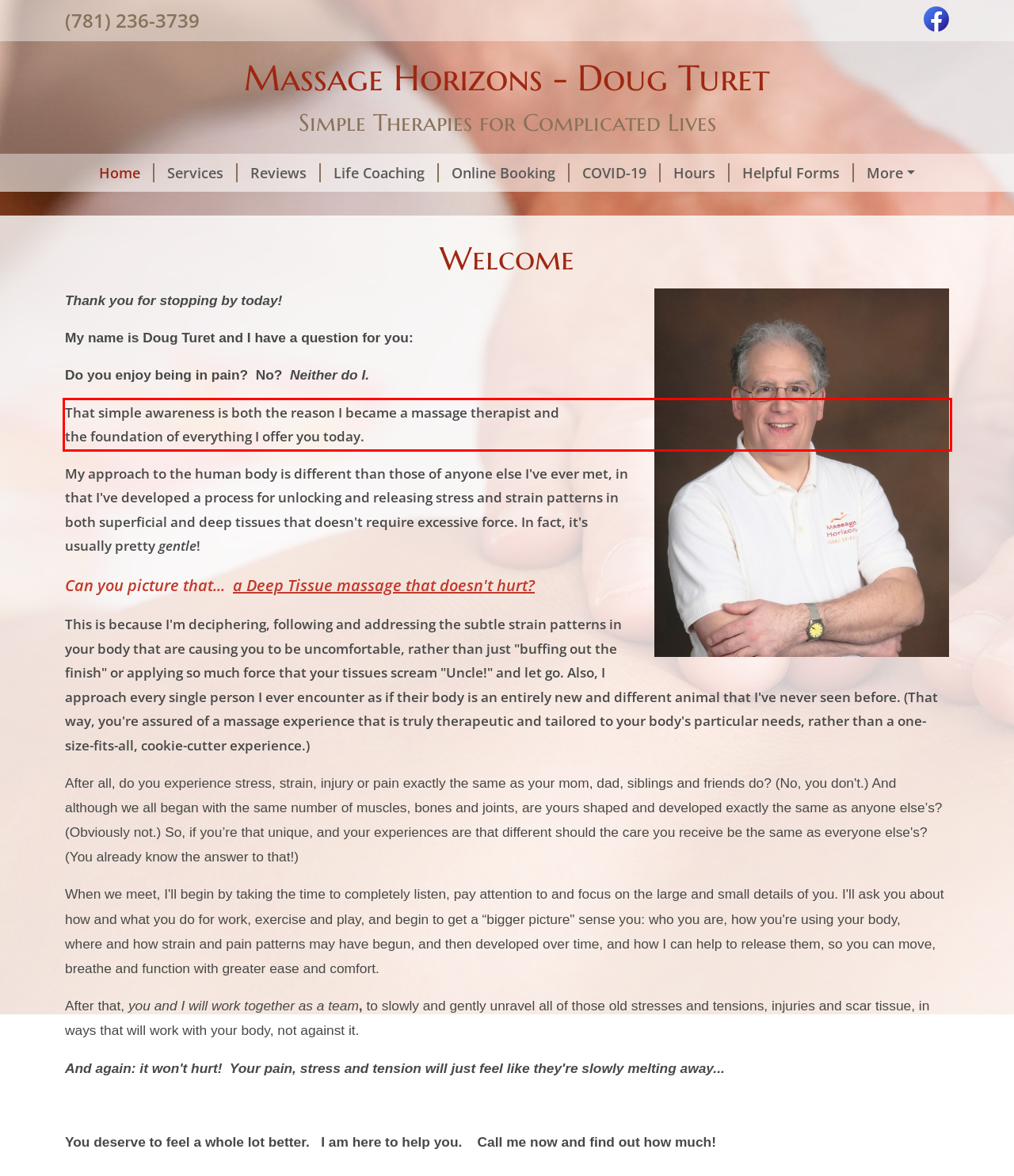Extract and provide the text found inside the red rectangle in the screenshot of the webpage.

That simple awareness is both the reason I became a massage therapist and the foundation of everything I offer you today.